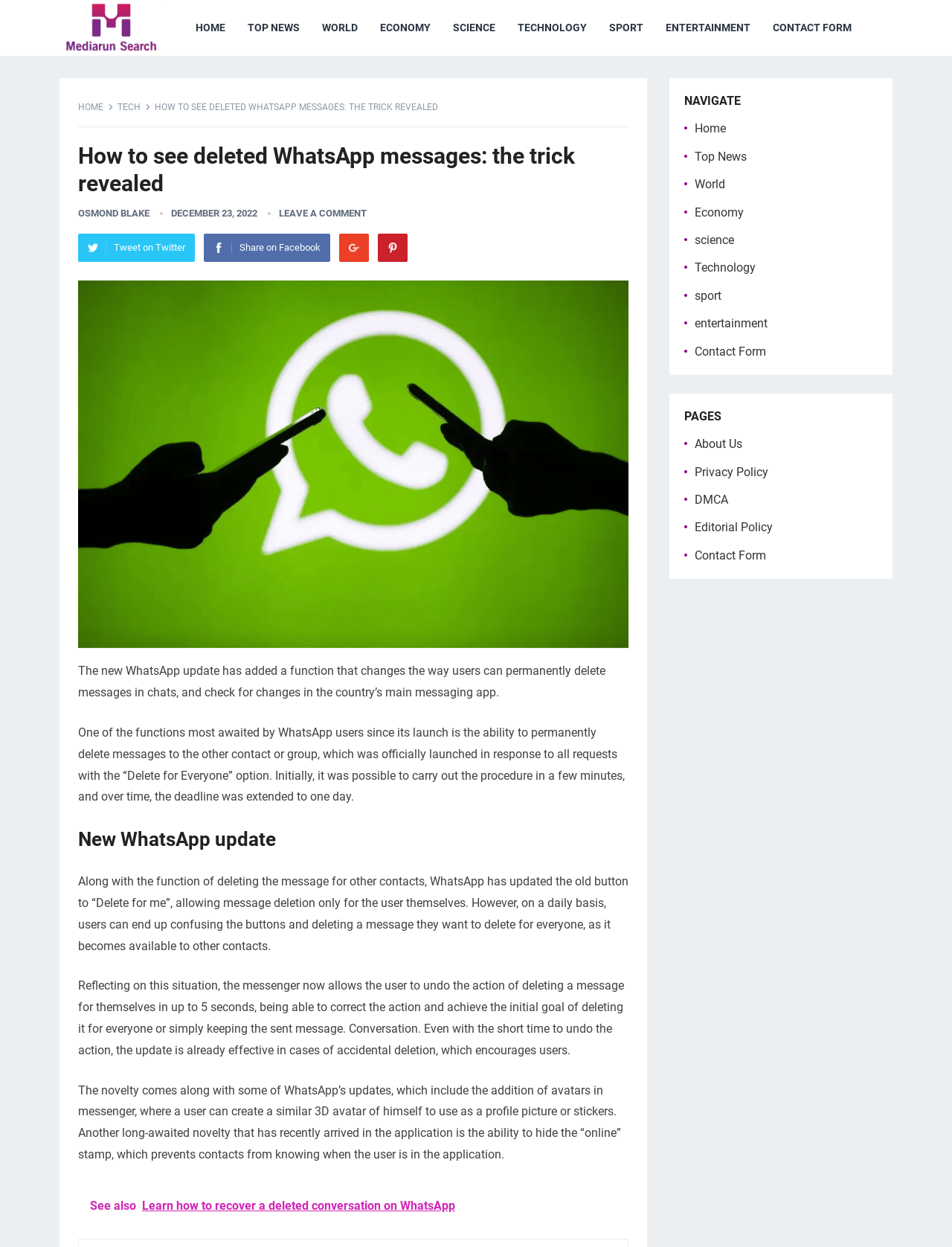Determine the bounding box coordinates of the region I should click to achieve the following instruction: "Click on the Twitter Tweet on Twitter link". Ensure the bounding box coordinates are four float numbers between 0 and 1, i.e., [left, top, right, bottom].

[0.082, 0.187, 0.205, 0.21]